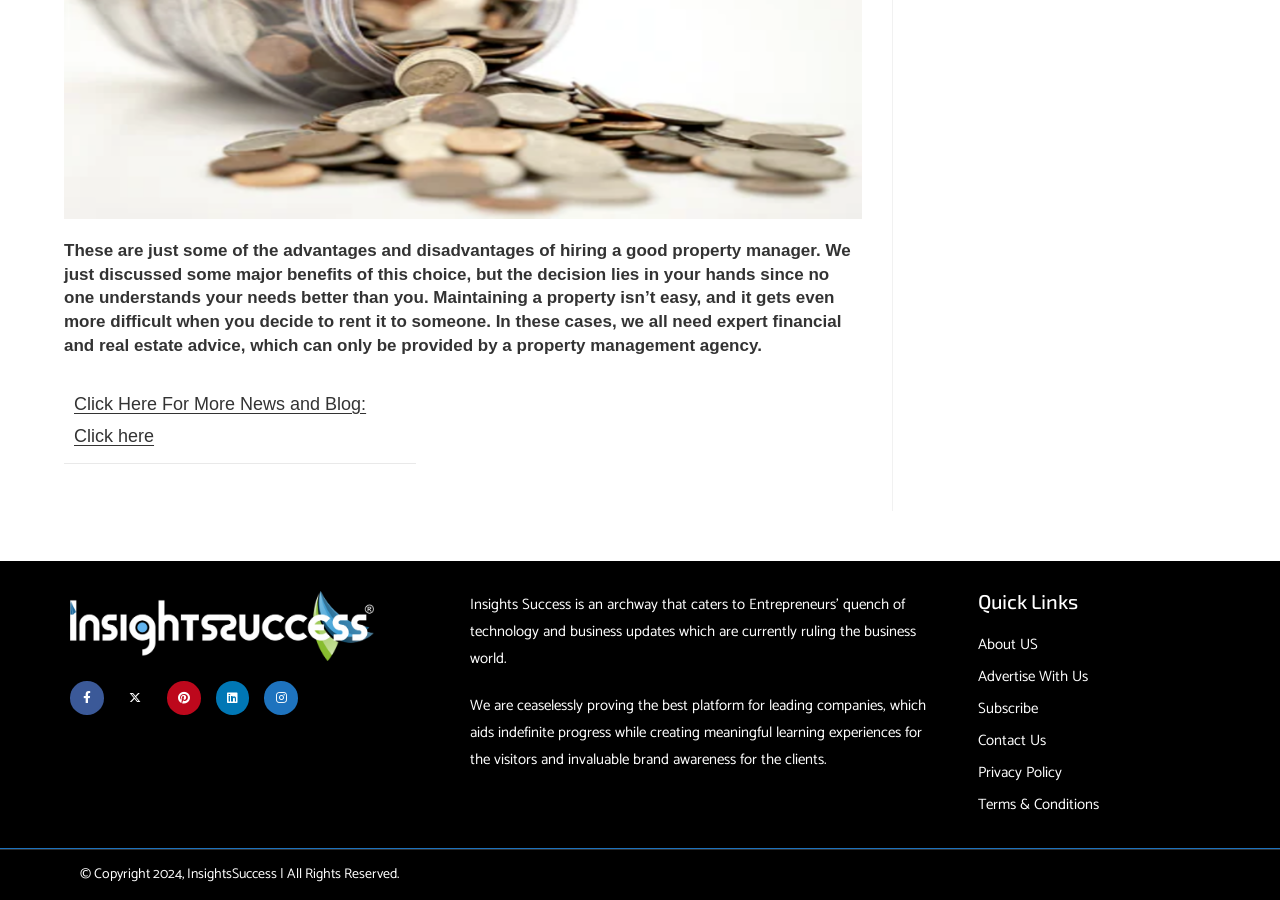Given the description: "Advertise With Us", determine the bounding box coordinates of the UI element. The coordinates should be formatted as four float numbers between 0 and 1, [left, top, right, bottom].

[0.764, 0.736, 0.942, 0.766]